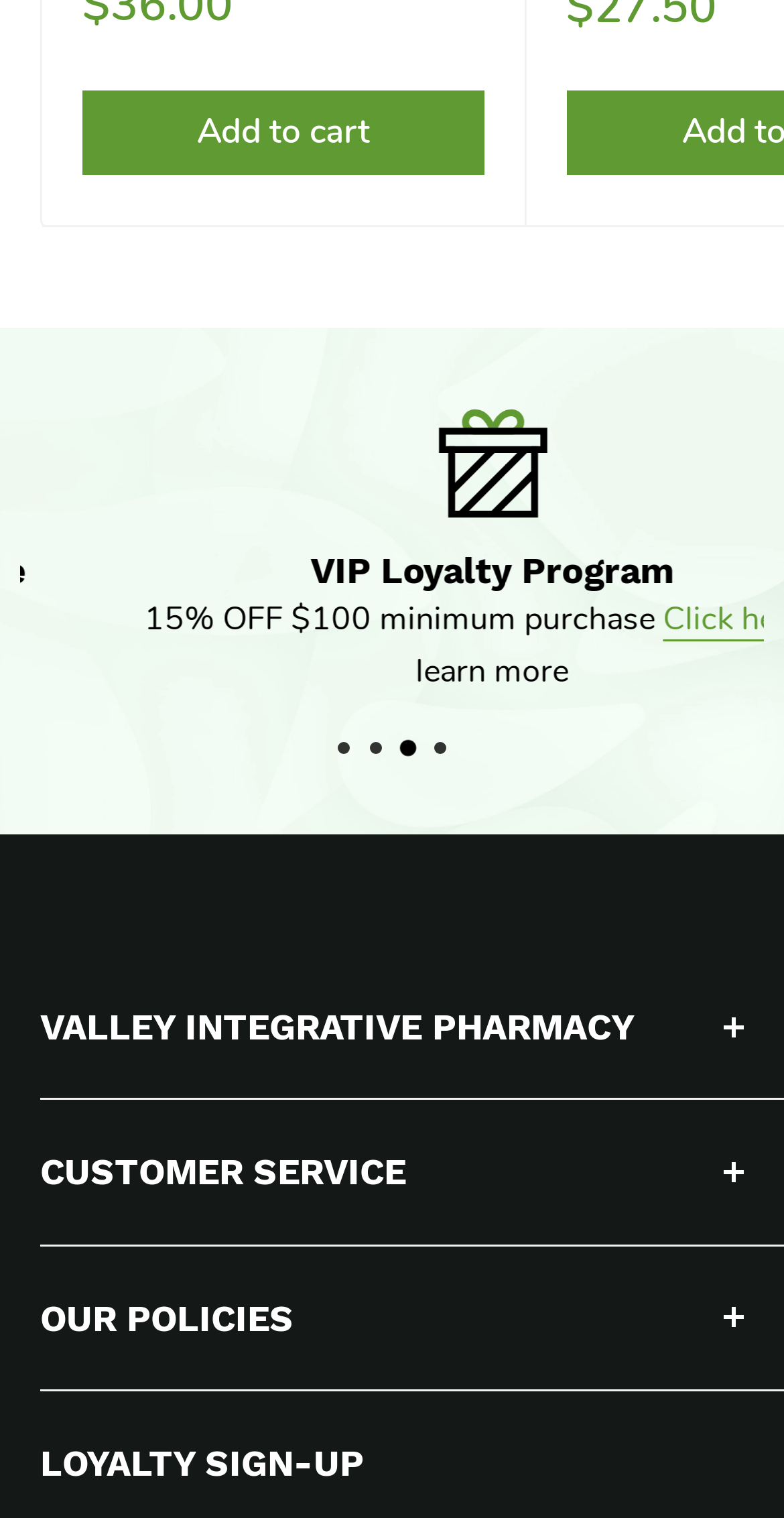Please answer the following question using a single word or phrase: 
What are the store hours on Saturday?

9am - 4pm